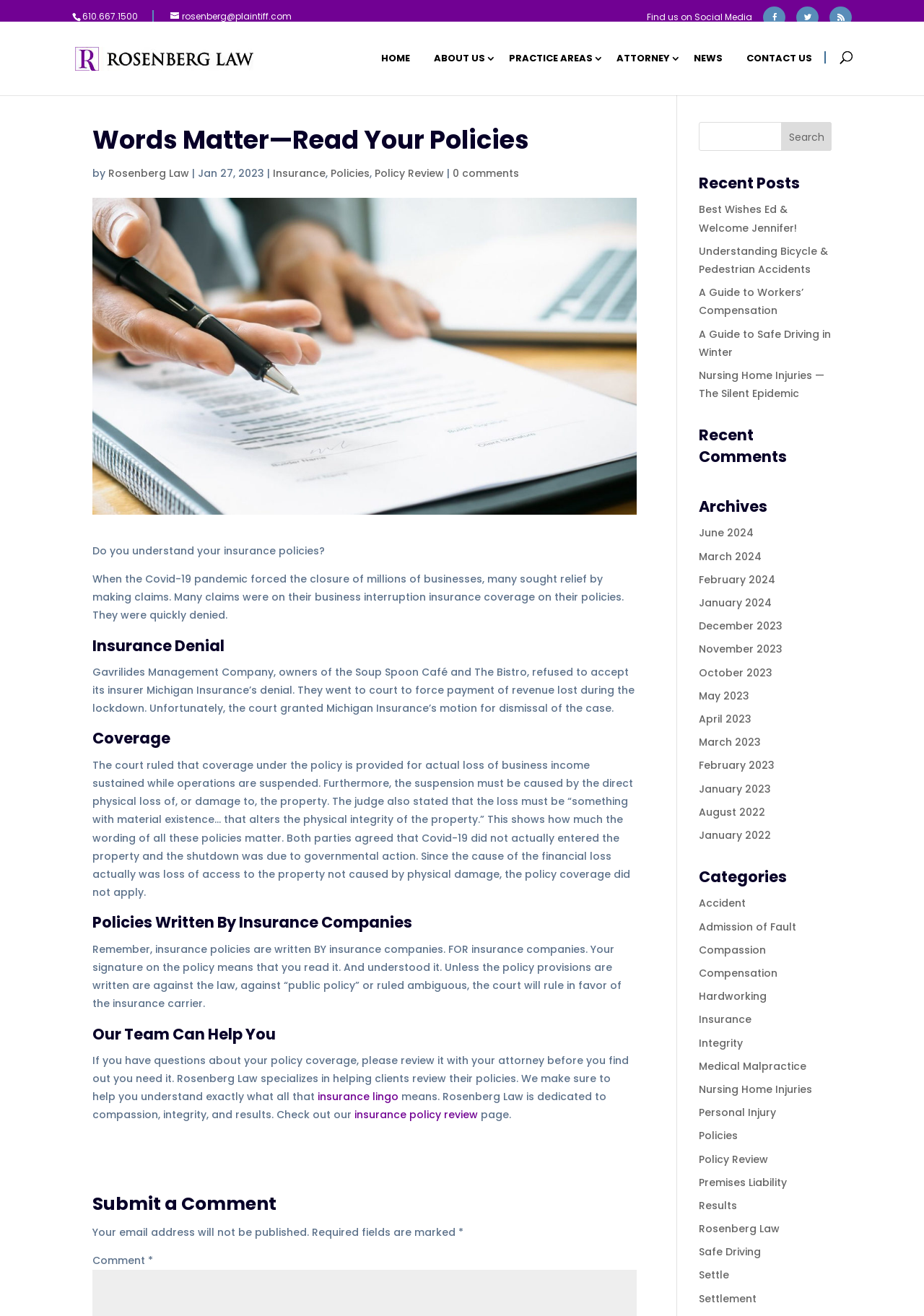Please locate the bounding box coordinates of the element's region that needs to be clicked to follow the instruction: "Submit a comment". The bounding box coordinates should be provided as four float numbers between 0 and 1, i.e., [left, top, right, bottom].

[0.1, 0.905, 0.689, 0.93]